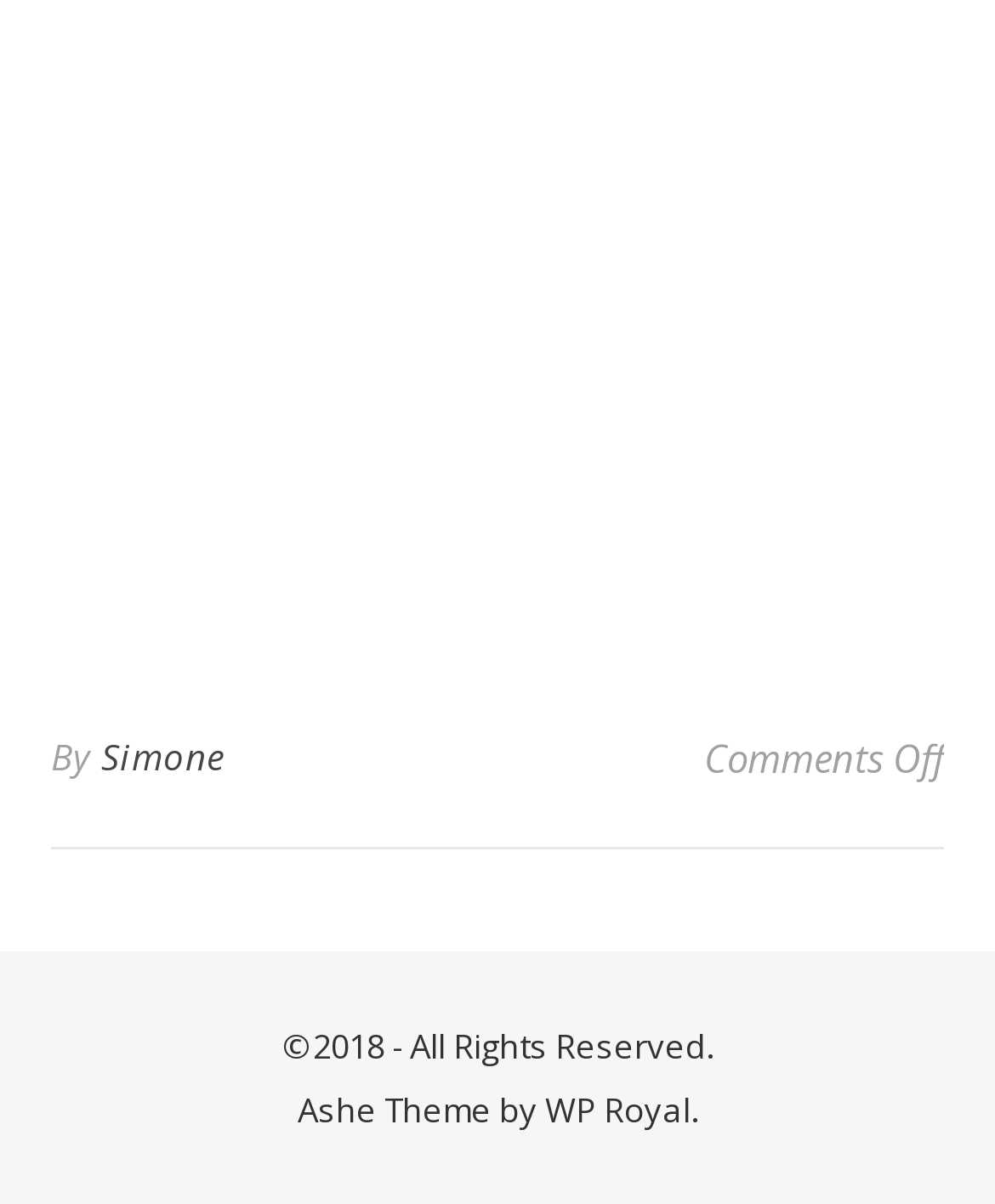Utilize the details in the image to give a detailed response to the question: Is there a comments section on the webpage?

The presence of a comments section is indicated by the static text element 'Comments Off' in the footer section of the webpage, which suggests that comments are allowed but currently turned off.